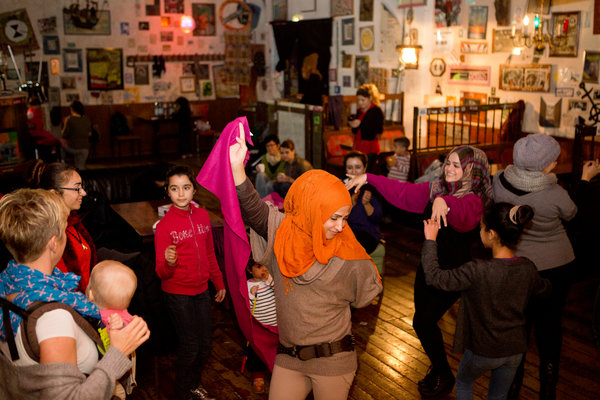What is the atmosphere in the scene? Observe the screenshot and provide a one-word or short phrase answer.

Filled with energy